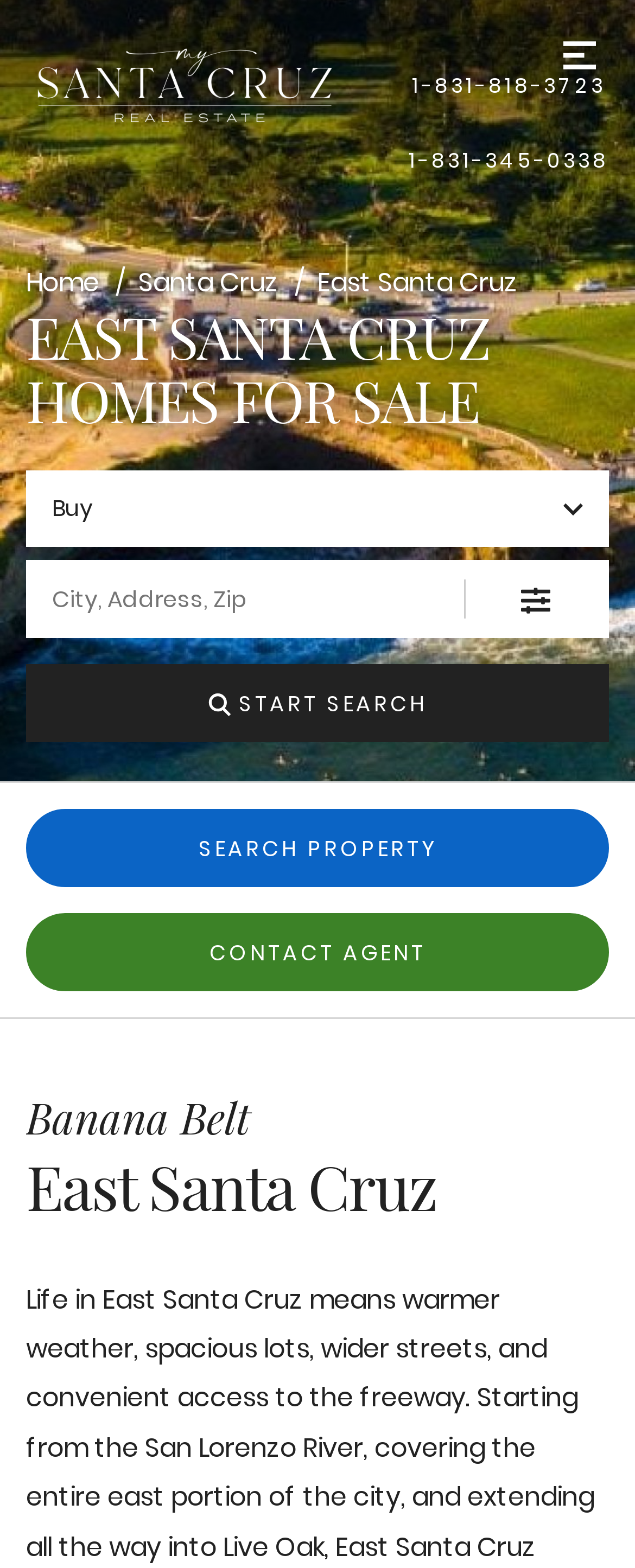Identify the bounding box coordinates for the region to click in order to carry out this instruction: "Open menu". Provide the coordinates using four float numbers between 0 and 1, formatted as [left, top, right, bottom].

[0.867, 0.017, 0.959, 0.054]